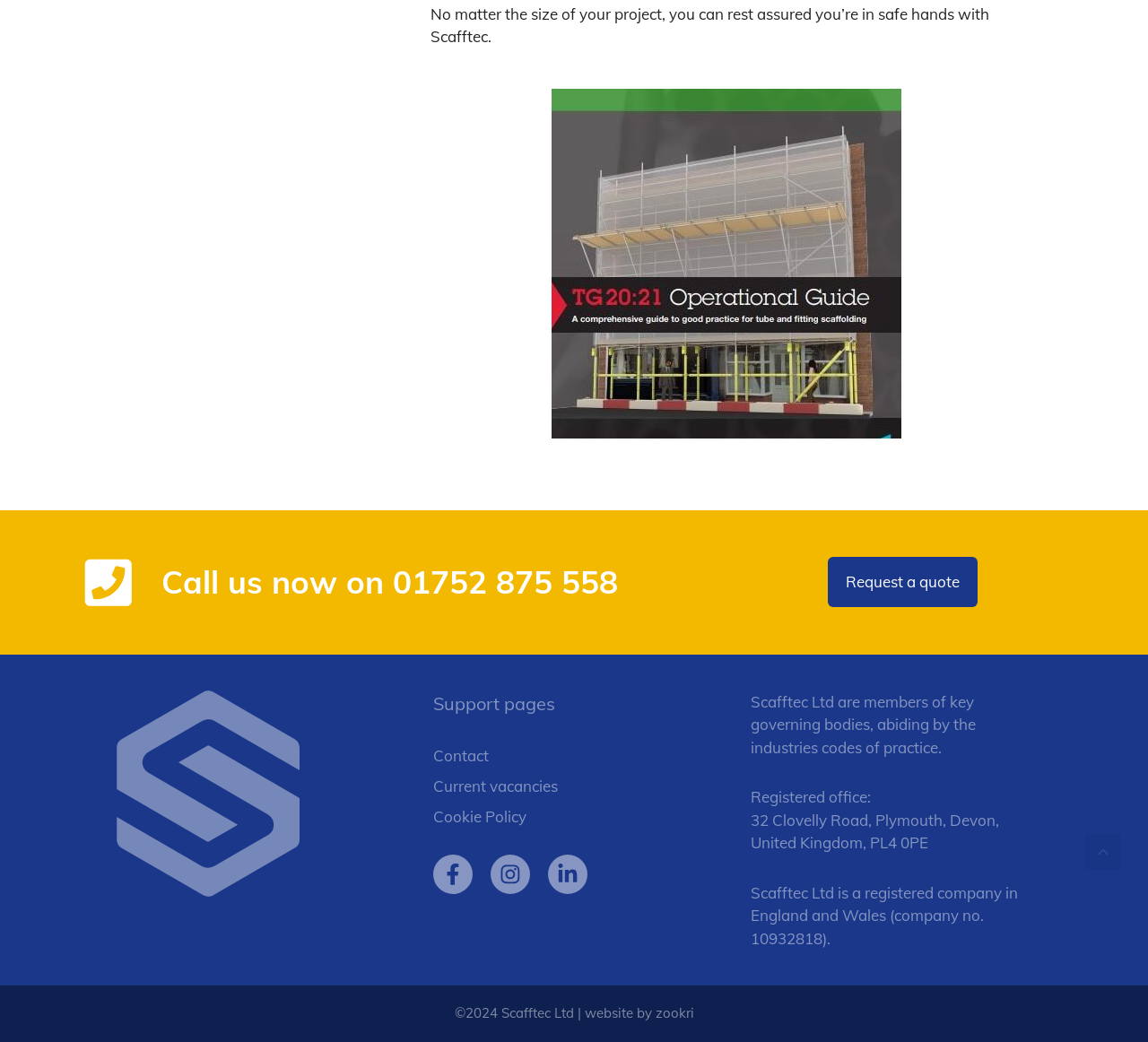Identify the bounding box coordinates of the area that should be clicked in order to complete the given instruction: "View Scafftec on Facebook". The bounding box coordinates should be four float numbers between 0 and 1, i.e., [left, top, right, bottom].

[0.378, 0.82, 0.412, 0.858]